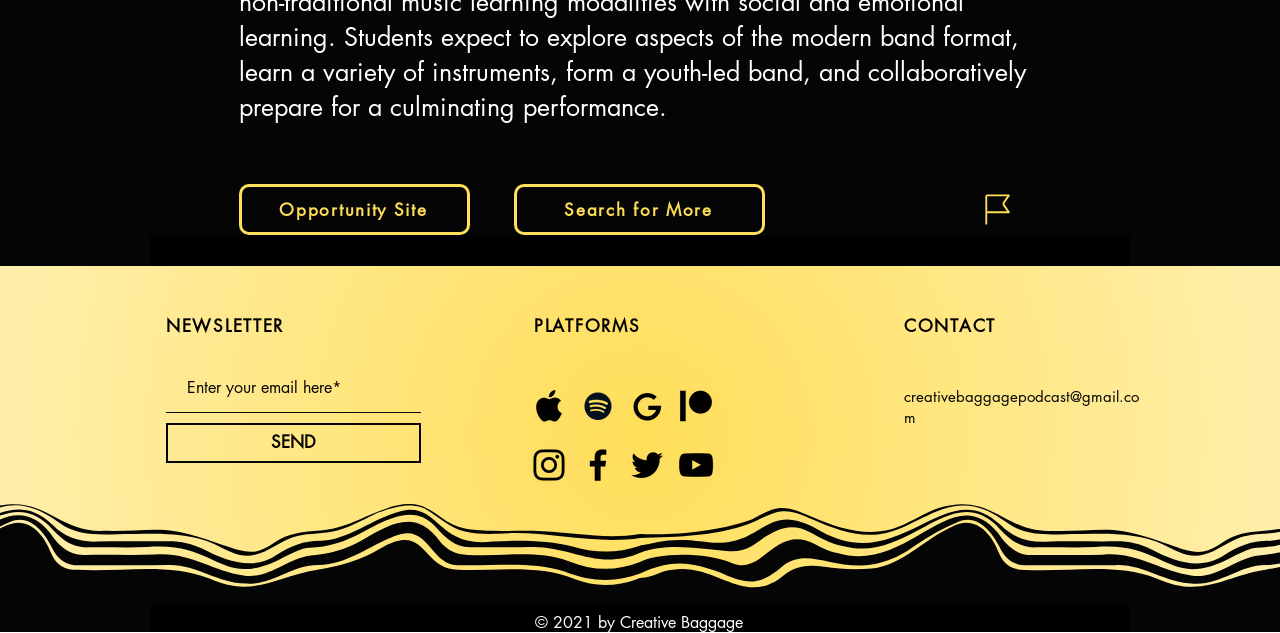Given the element description Search for More, predict the bounding box coordinates for the UI element in the webpage screenshot. The format should be (top-left x, top-left y, bottom-right x, bottom-right y), and the values should be between 0 and 1.

[0.402, 0.291, 0.598, 0.372]